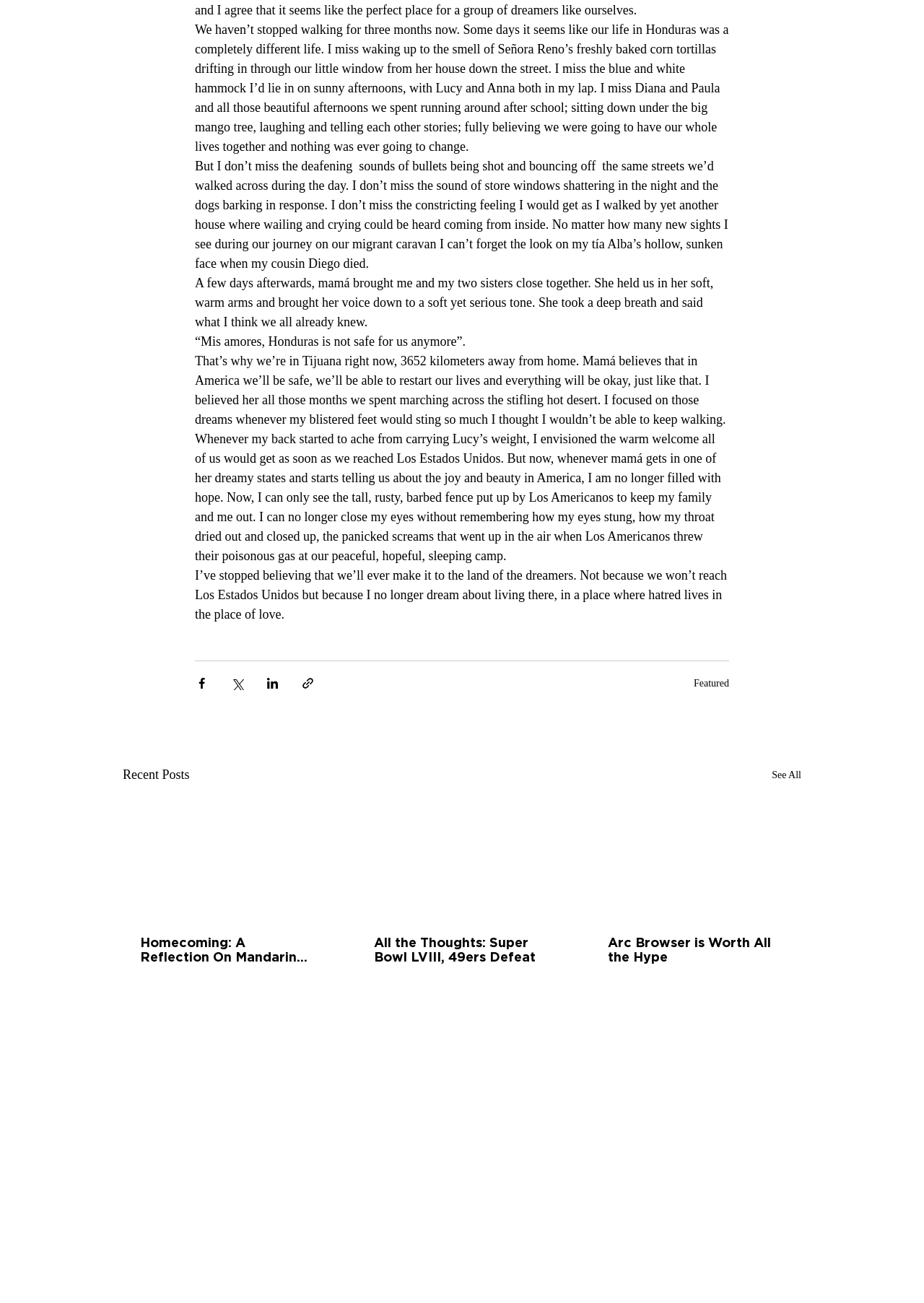Please locate the bounding box coordinates of the element that needs to be clicked to achieve the following instruction: "Call the phone number". The coordinates should be four float numbers between 0 and 1, i.e., [left, top, right, bottom].

None